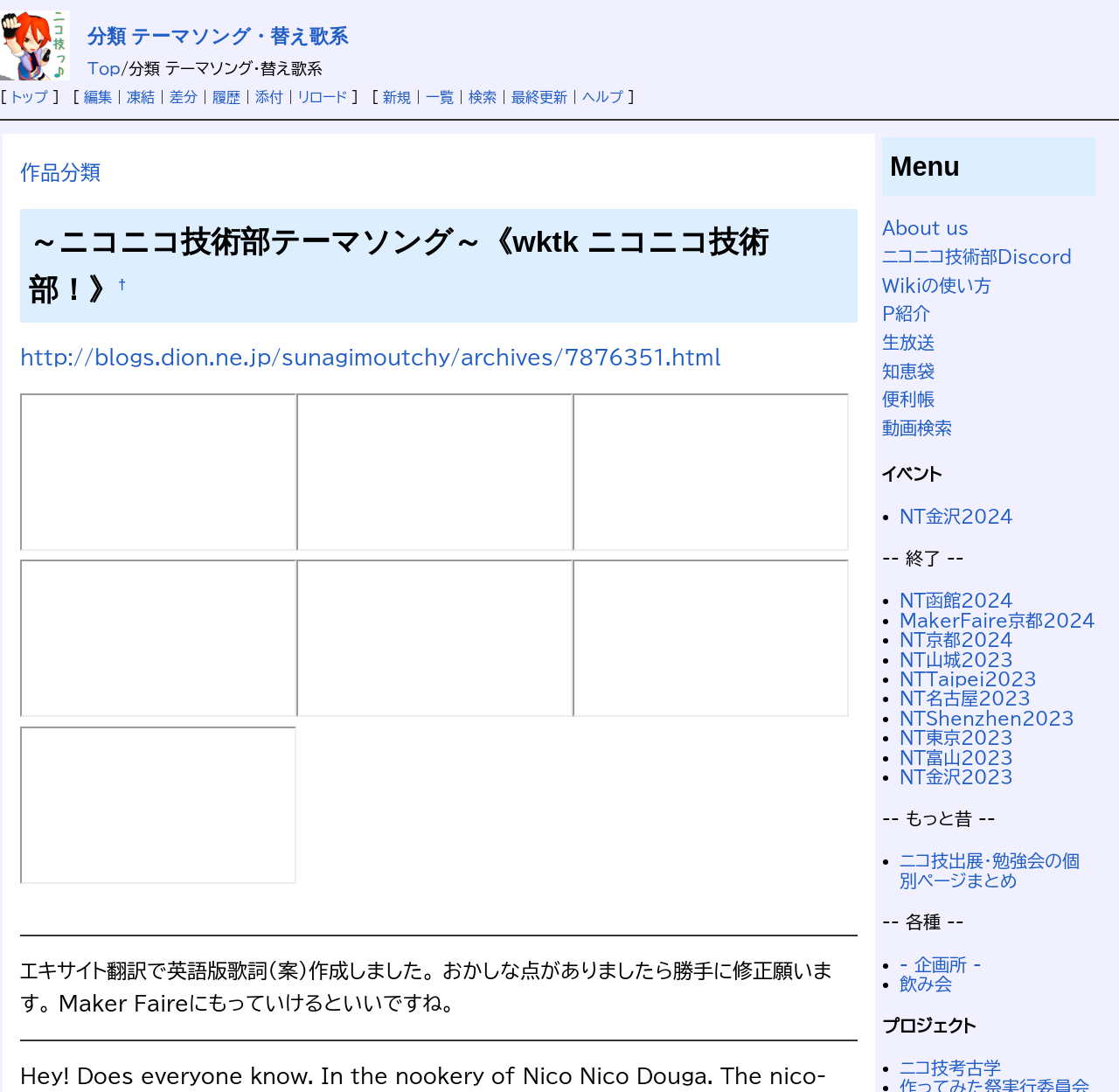Locate the bounding box coordinates of the clickable region to complete the following instruction: "Edit the page."

[0.075, 0.083, 0.1, 0.096]